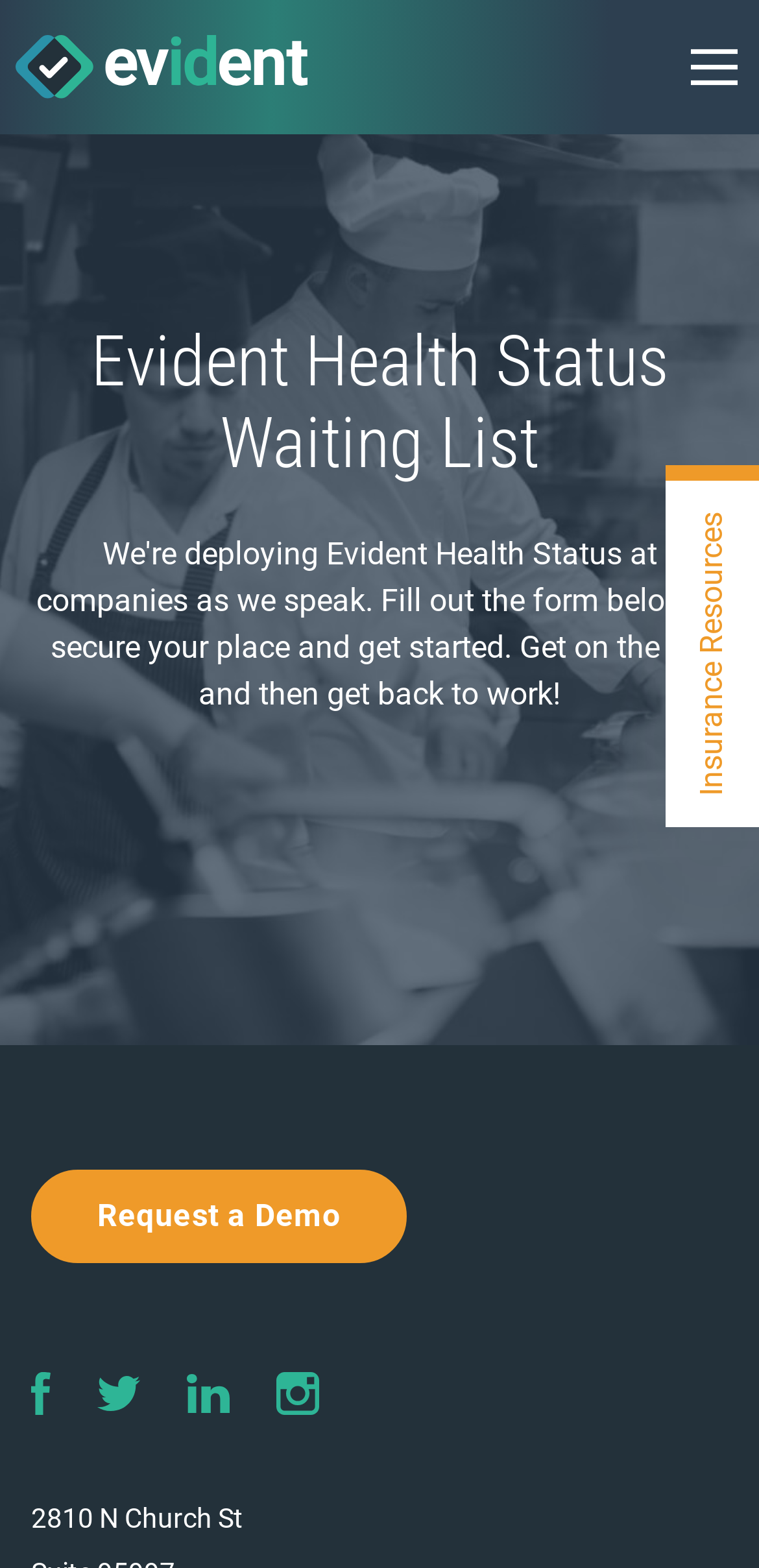Extract the bounding box of the UI element described as: "Request a Demo".

[0.041, 0.746, 0.536, 0.806]